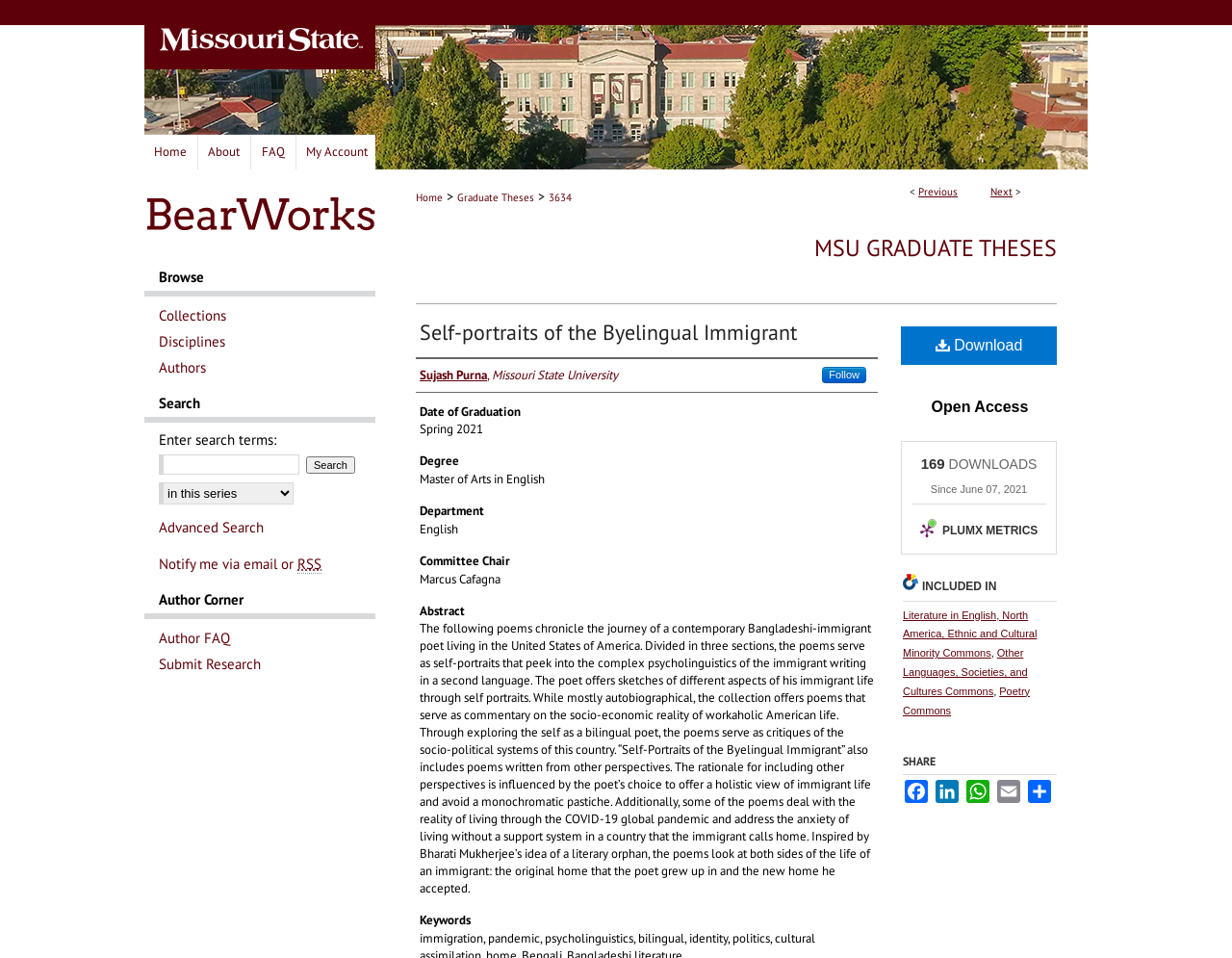Using the information in the image, give a detailed answer to the following question: What is the degree of the author?

I found the degree of the author by looking at the static text element with the text 'Master of Arts in English' which is located under the heading 'Degree'.